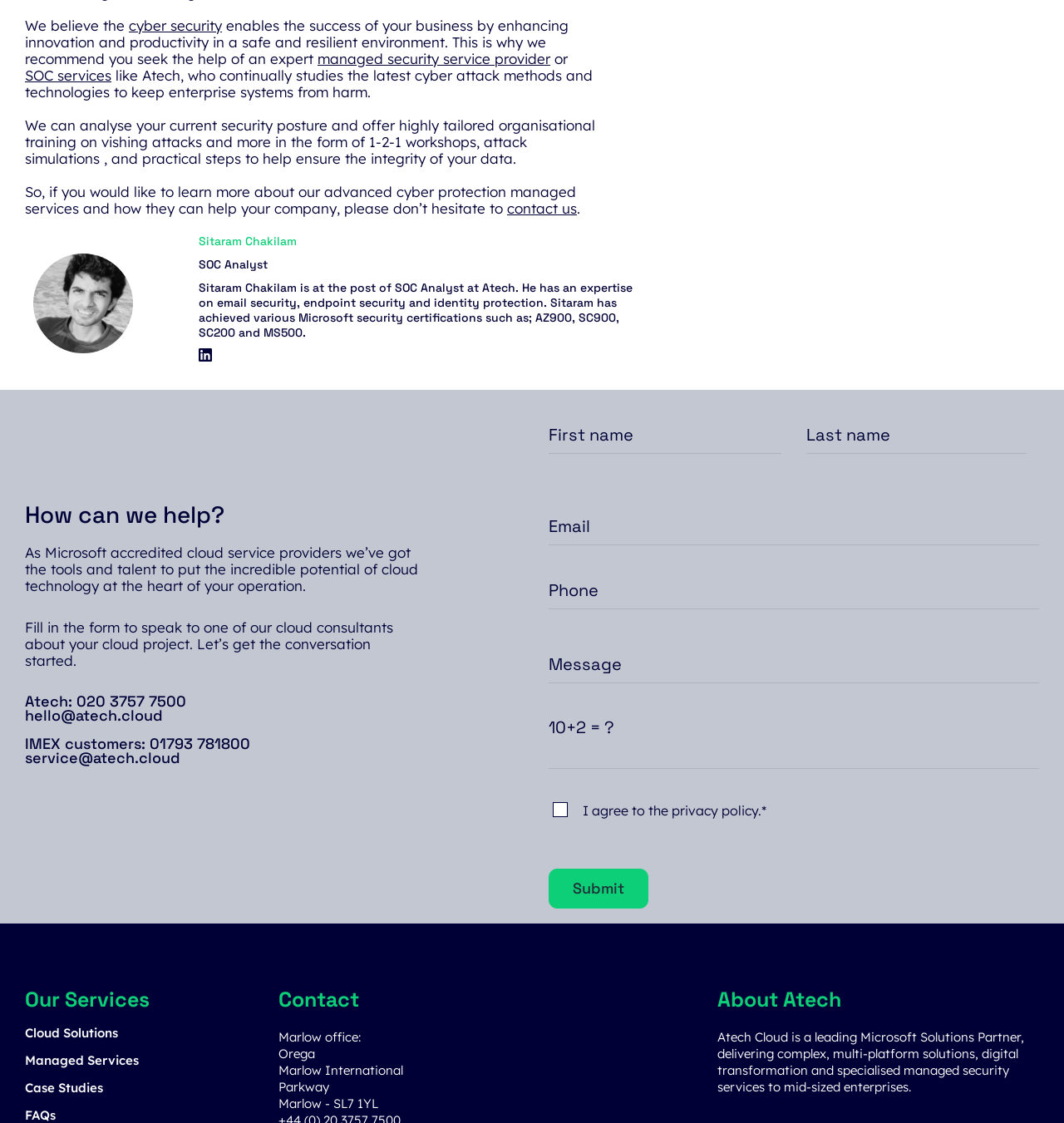Locate the bounding box coordinates of the clickable part needed for the task: "learn more about our advanced cyber protection managed services".

[0.477, 0.178, 0.542, 0.193]